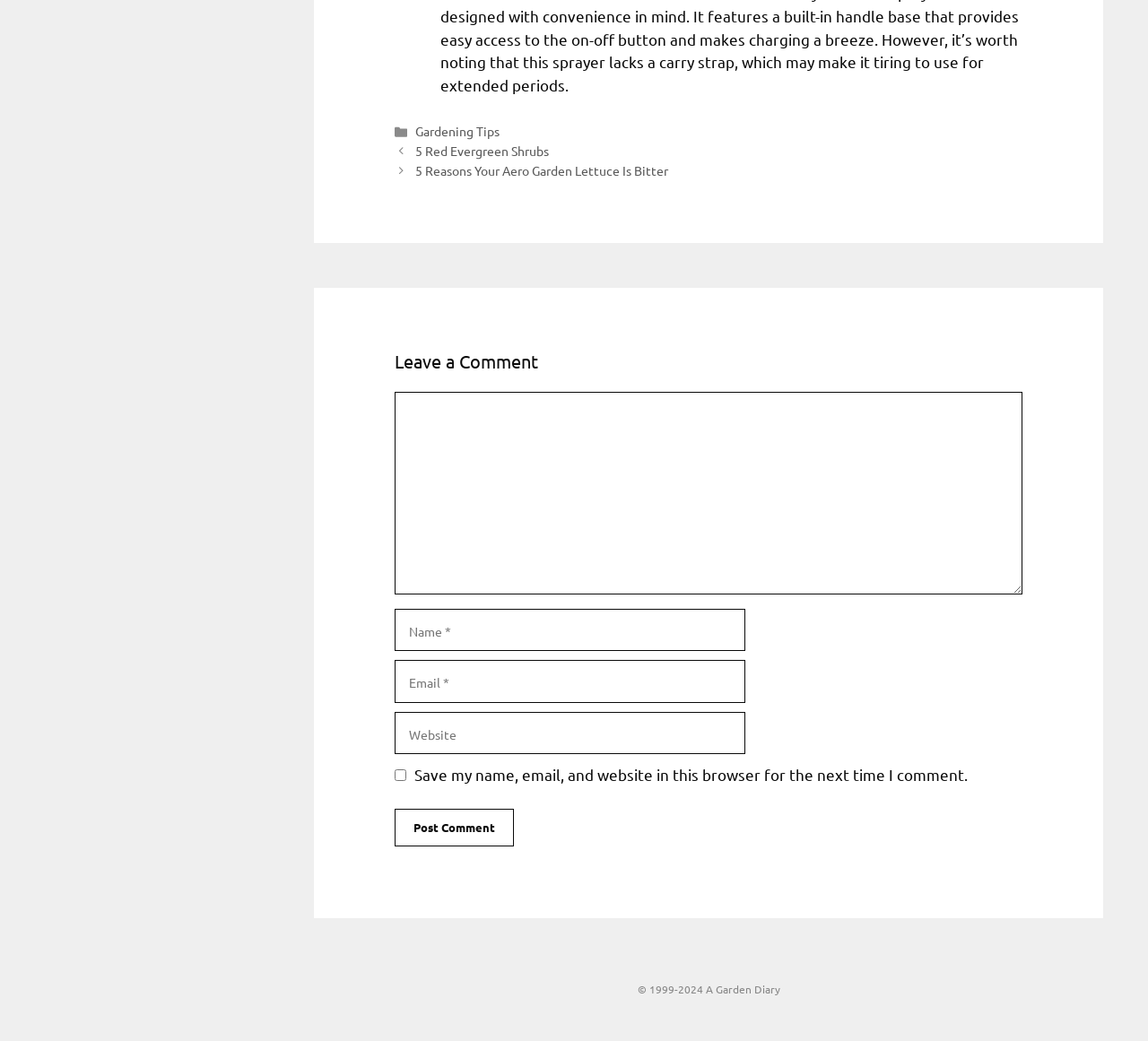Find the bounding box coordinates for the UI element that matches this description: "name="submit" value="Post Comment"".

[0.344, 0.777, 0.448, 0.813]